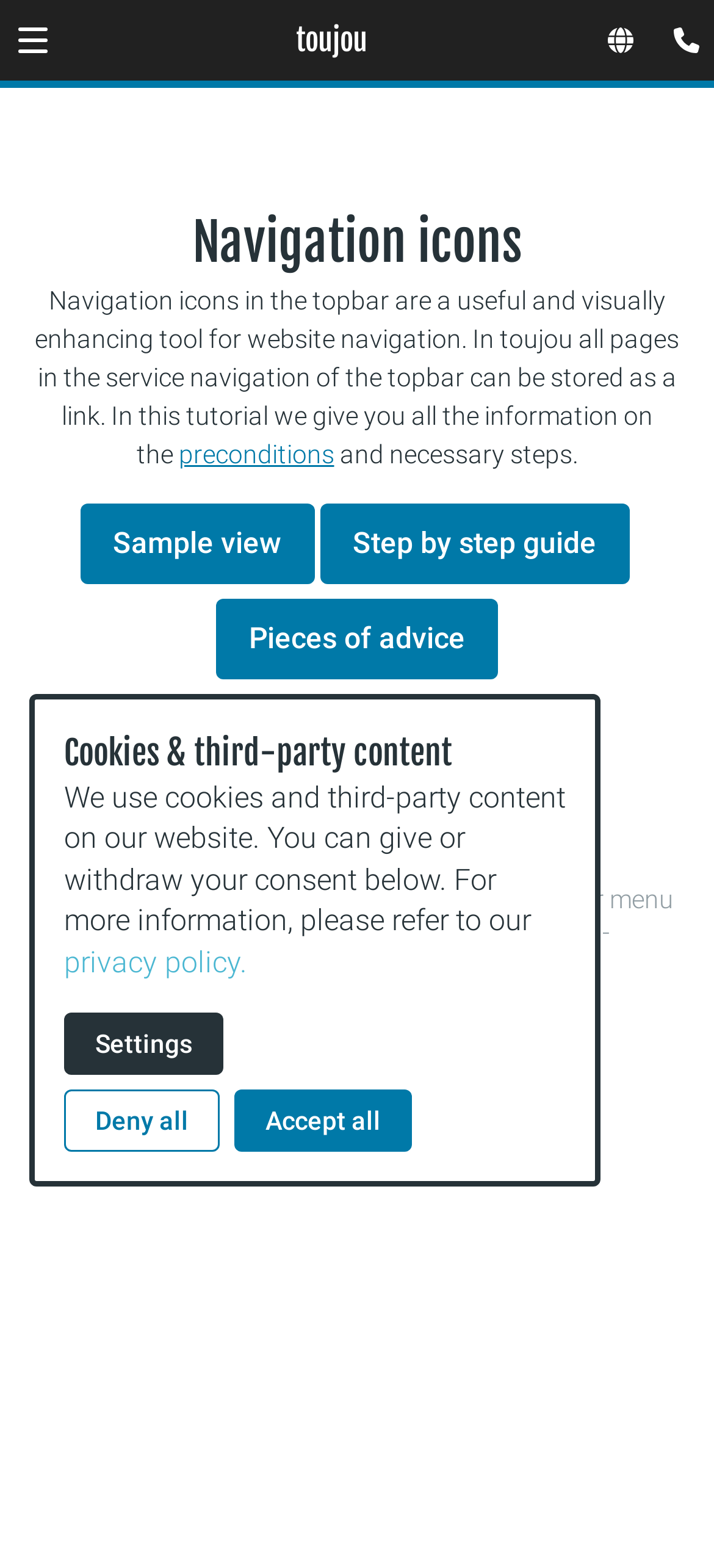Answer the question below with a single word or a brief phrase: 
What is the relationship between the links 'preconditions' and 'necessary steps'?

Related information